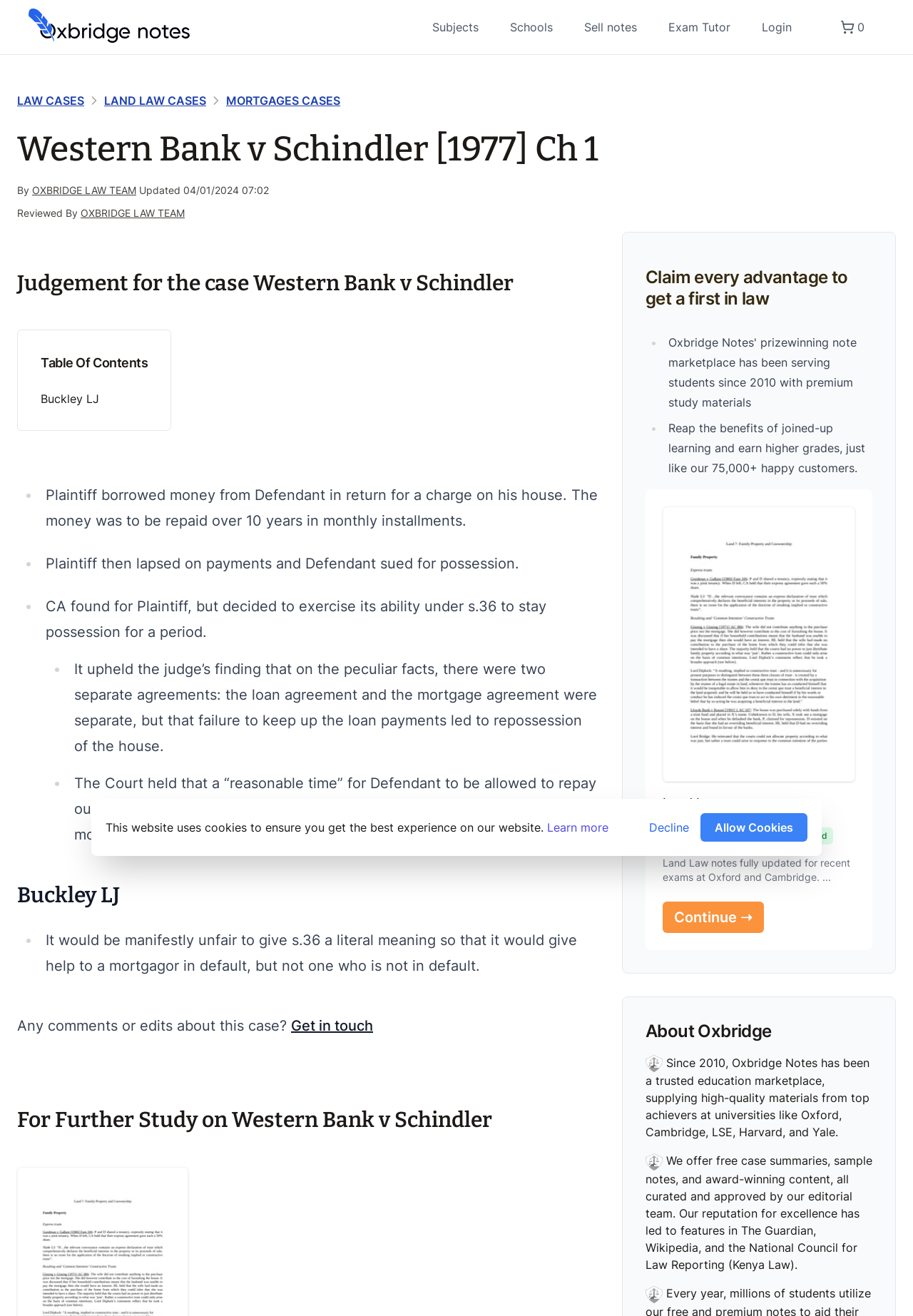Can you specify the bounding box coordinates for the region that should be clicked to fulfill this instruction: "search for posts".

None